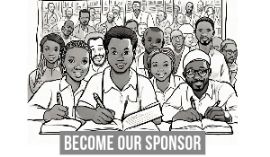Explain what is happening in the image with as much detail as possible.

The image features a lively and expressive illustration of a diverse group of students and adults, all focused on their studies with books and pens in hand. Prominently in the foreground, a young student with a determined expression sits at a desk, flanked by several peers, all engaged in learning. In the background, there are additional figures, creating a bustling classroom atmosphere filled with enthusiasm and motivation. Below this captivating scene, a bold call-to-action reads "BECOME OUR SPONSOR," emphasizing the importance of community support in fostering education. This image not only highlights the collective effort of learning but also serves as a plea for sponsorship to enhance educational opportunities for these individuals.